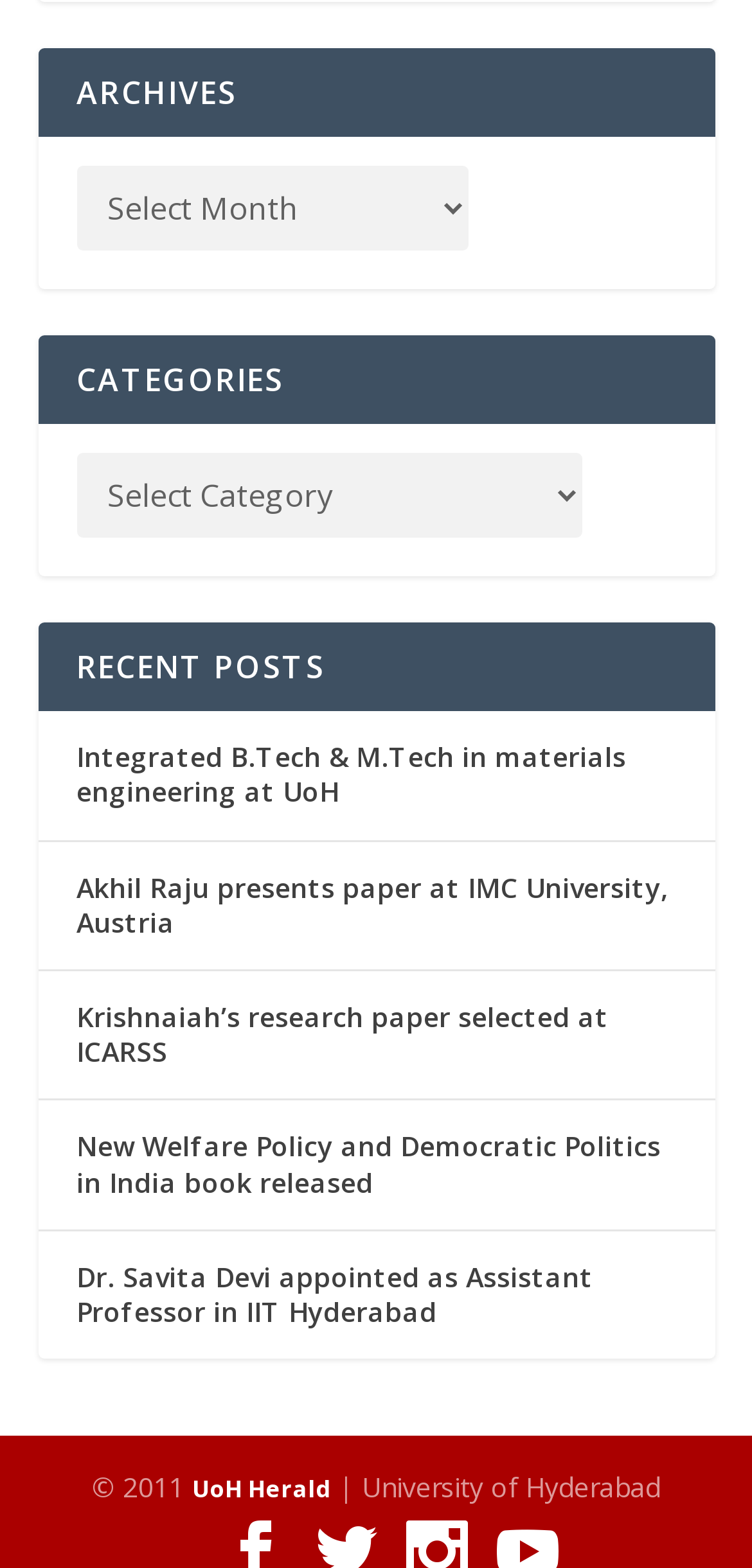Identify the bounding box coordinates of the clickable section necessary to follow the following instruction: "Choose a category". The coordinates should be presented as four float numbers from 0 to 1, i.e., [left, top, right, bottom].

[0.101, 0.289, 0.773, 0.343]